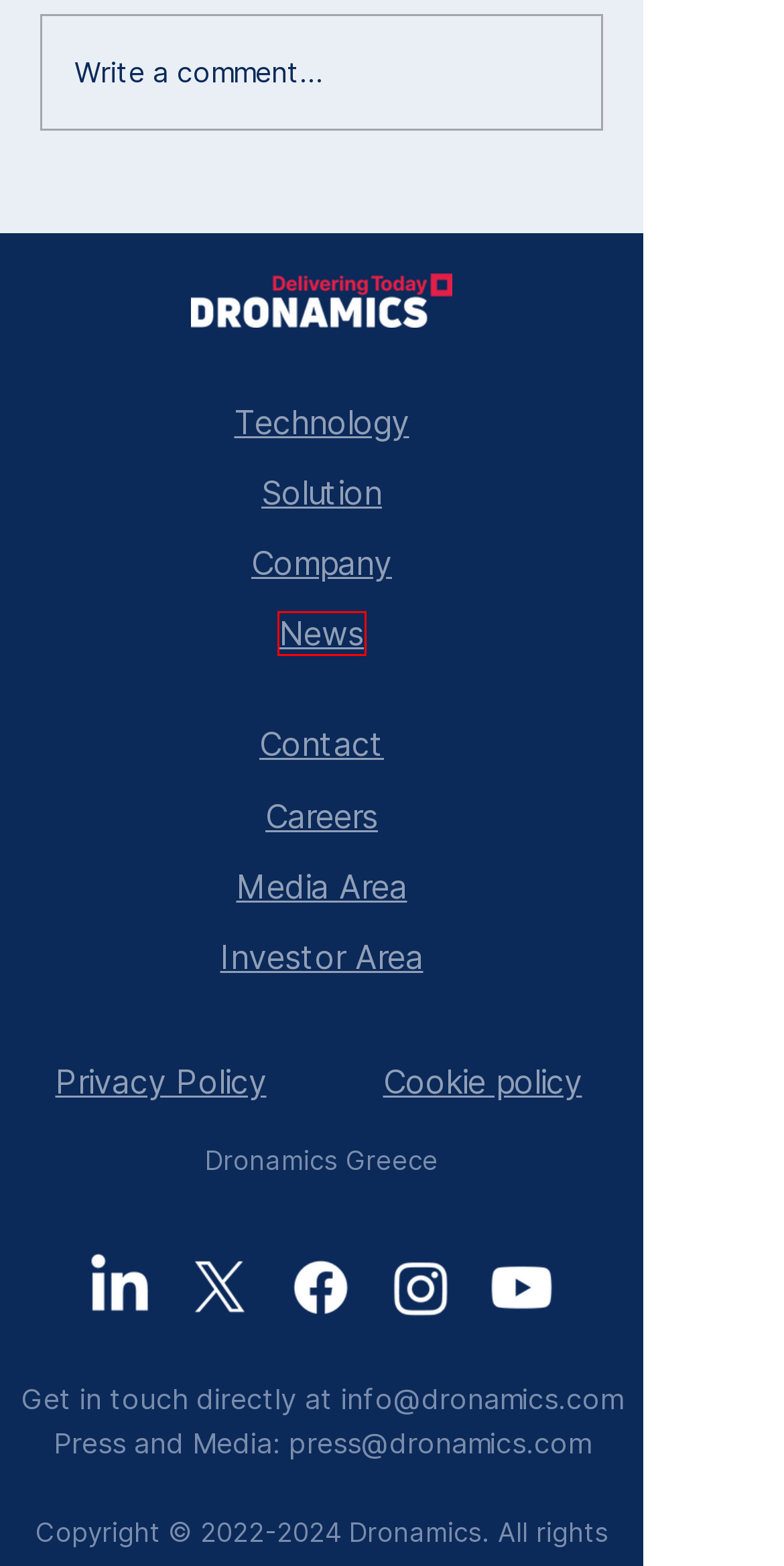Observe the provided screenshot of a webpage that has a red rectangle bounding box. Determine the webpage description that best matches the new webpage after clicking the element inside the red bounding box. Here are the candidates:
A. Contact | Dronamics
B. Privacy Policy | Dronamics
C. Media | Dronamics
D. Newsroom | Dronamics
E. Dronamics Greece
F. Investors | Dronamics
G. About Us | Dronamics
H. Cargo Drone All-in-One Solution | Dronamics

D